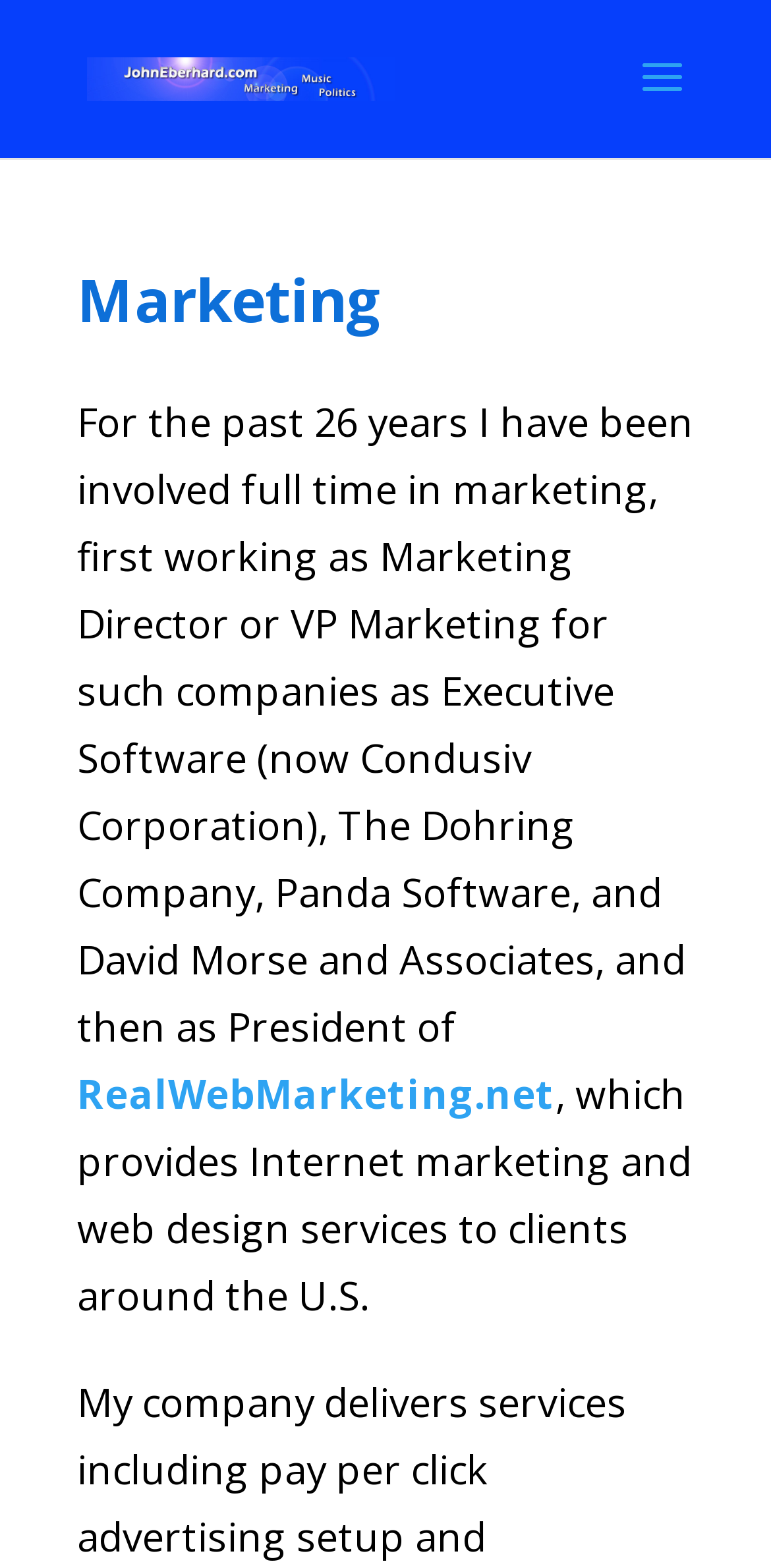Given the element description alt="JohnEberhard.com", identify the bounding box coordinates for the UI element on the webpage screenshot. The format should be (top-left x, top-left y, bottom-right x, bottom-right y), with values between 0 and 1.

[0.113, 0.031, 0.513, 0.065]